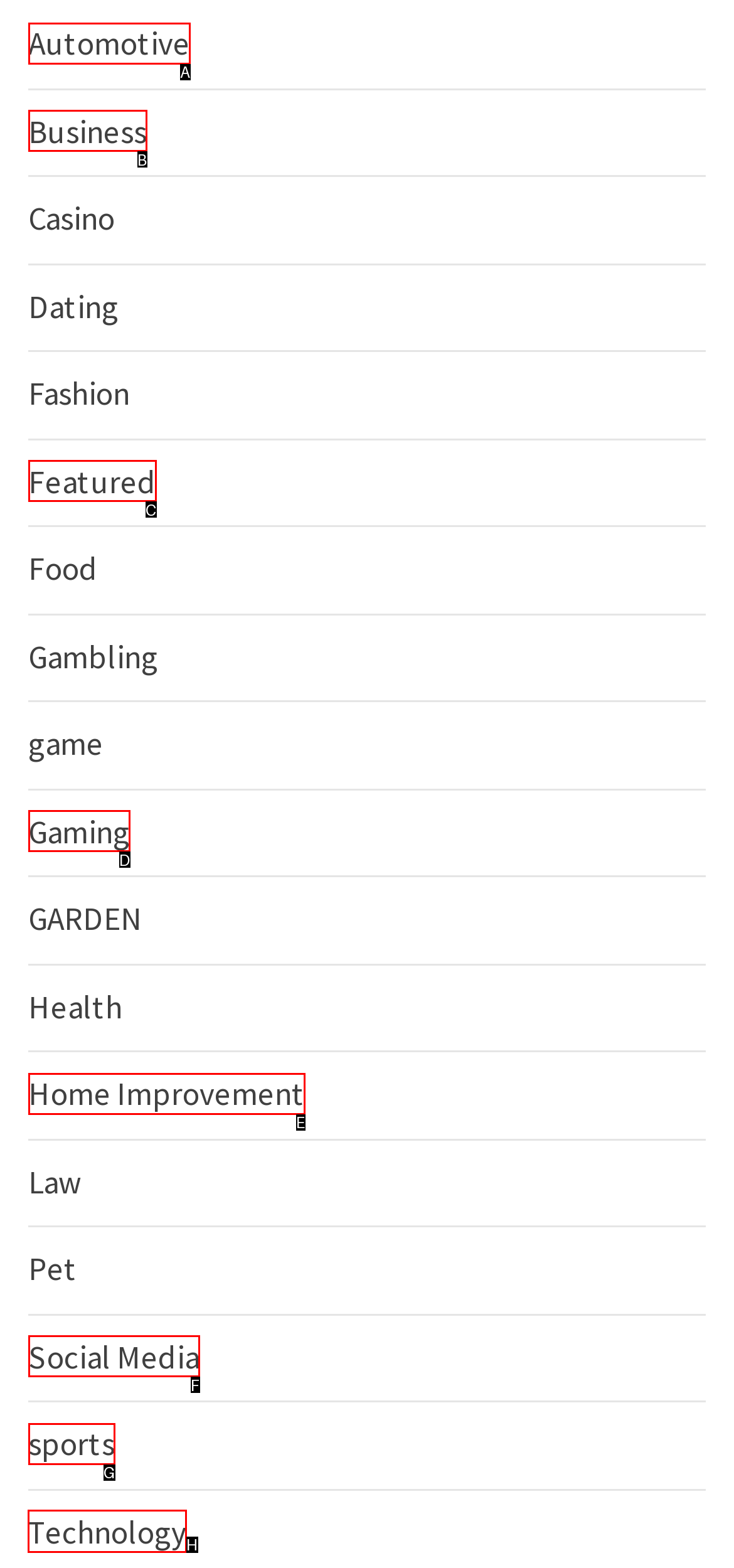Given the task: Go to the Technology page, tell me which HTML element to click on.
Answer with the letter of the correct option from the given choices.

H